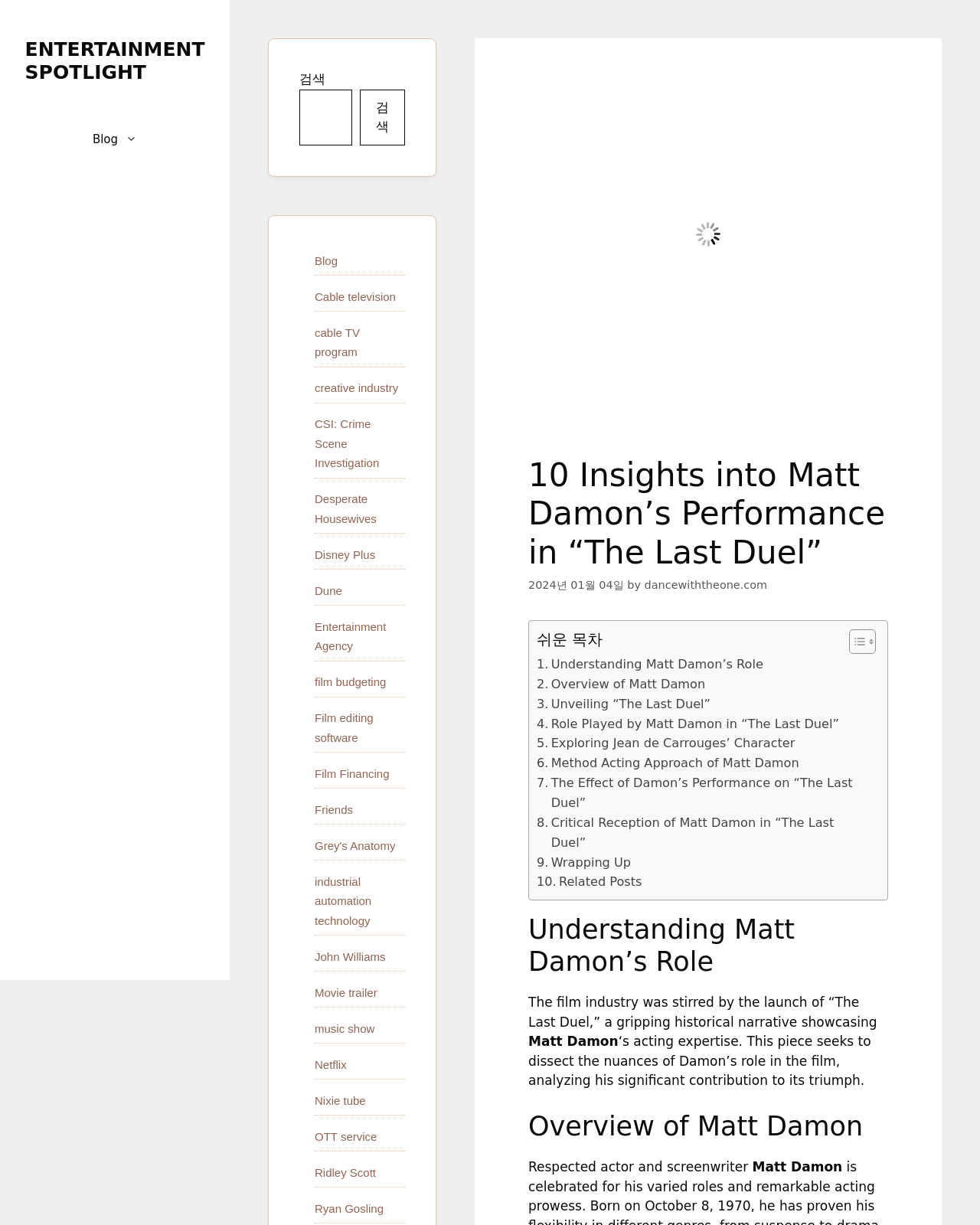What is the date of the article?
Answer briefly with a single word or phrase based on the image.

2024년 01월 04일